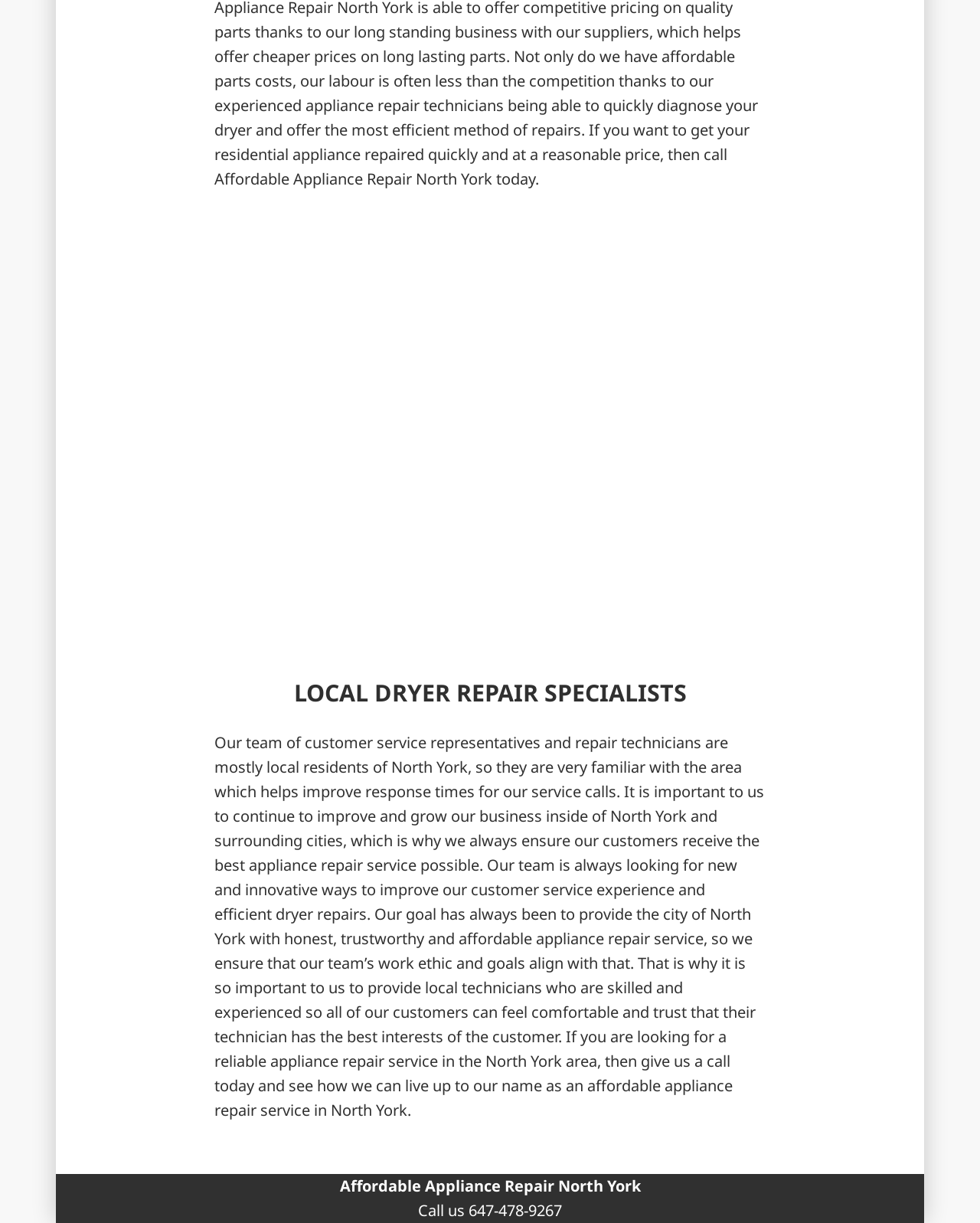Please provide a brief answer to the following inquiry using a single word or phrase:
What is the phone number to call for appliance repair service?

647-478-9267